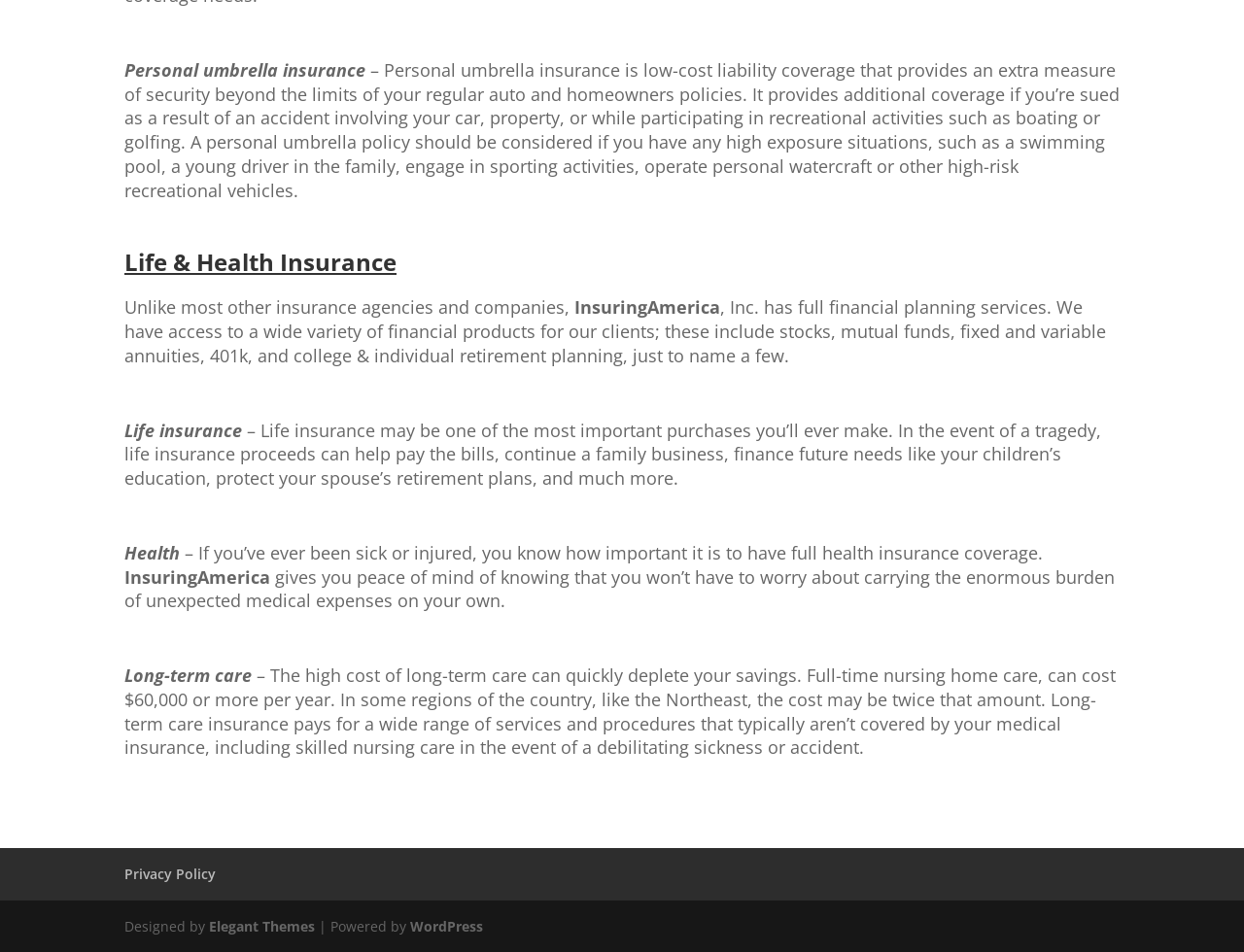Answer the question below in one word or phrase:
What is the name of the company that provides full financial planning services?

Insuring America, Inc.